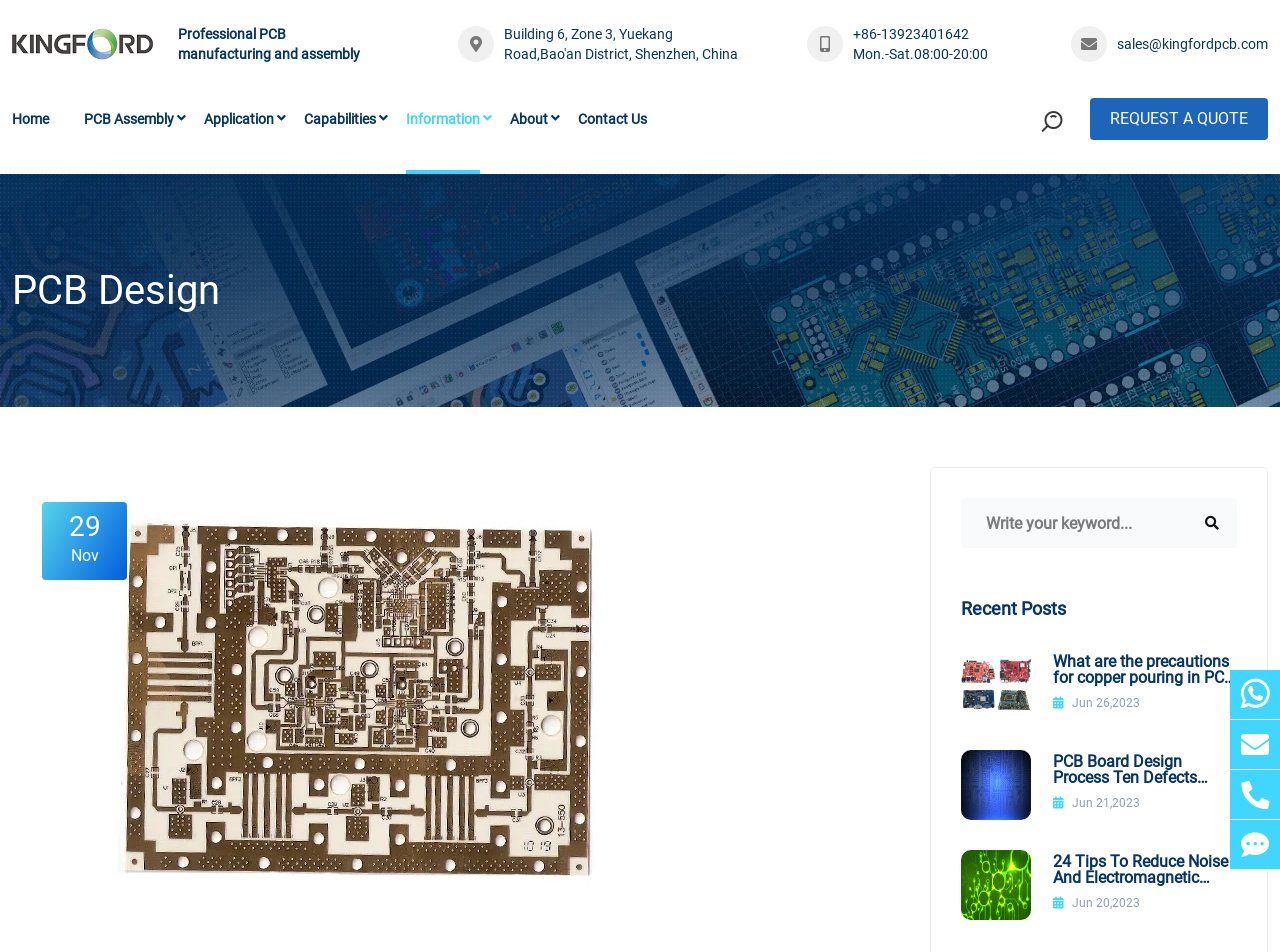Locate the bounding box coordinates of the item that should be clicked to fulfill the instruction: "Read the recent post 'What are the precautions for copper pouring in PCB design?'".

[0.751, 0.683, 0.966, 0.756]